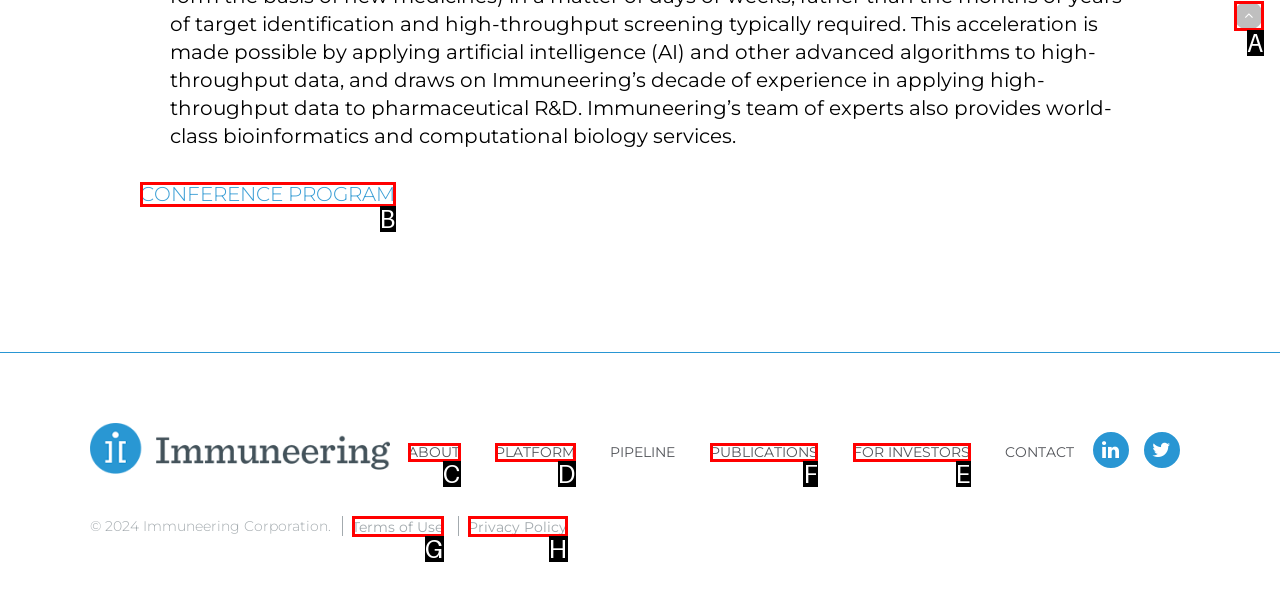Identify the HTML element to select in order to accomplish the following task: Read publications
Reply with the letter of the chosen option from the given choices directly.

F